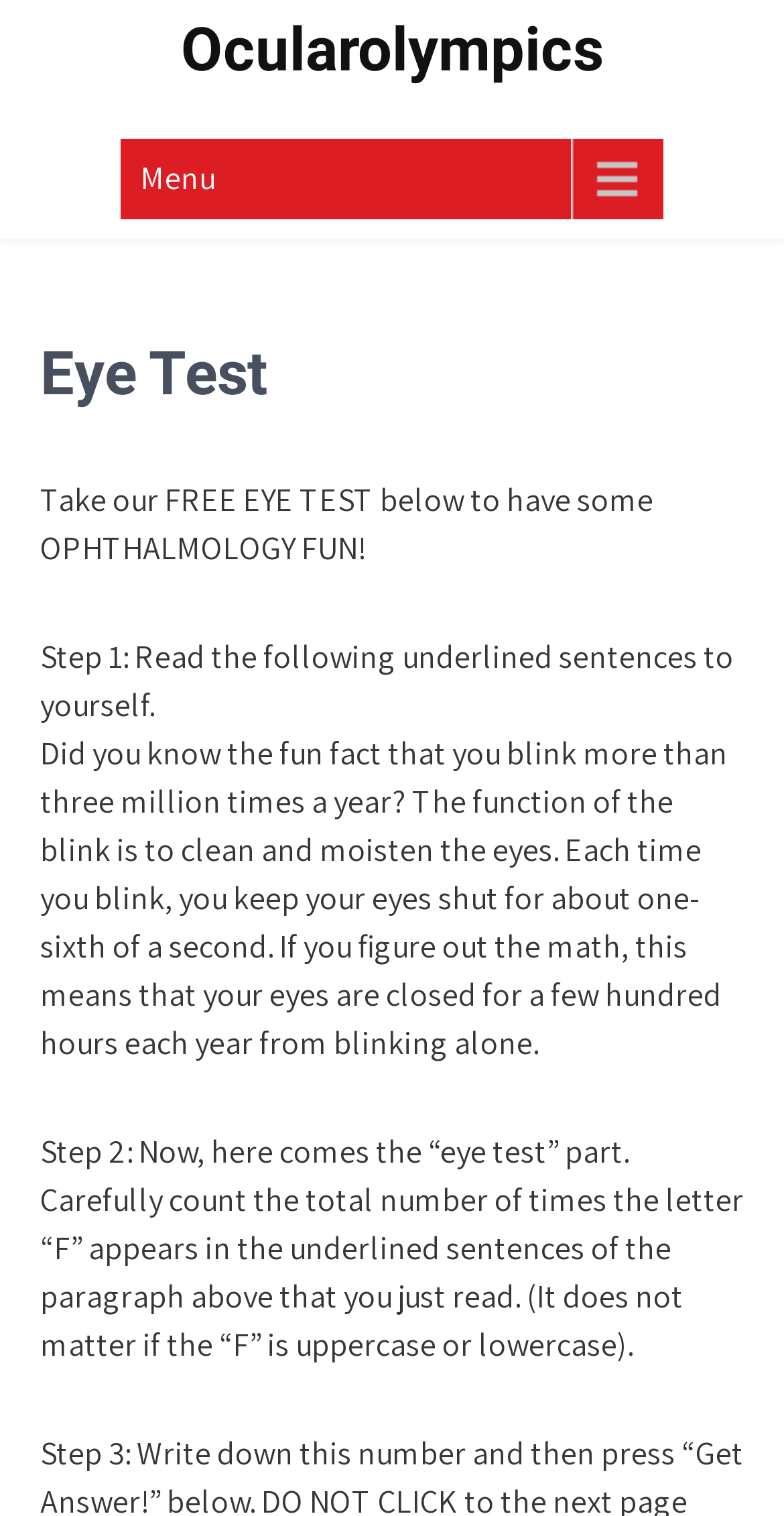Locate the UI element described by Air Compressor and provide its bounding box coordinates. Use the format (top-left x, top-left y, bottom-right x, bottom-right y) with all values as floating point numbers between 0 and 1.

None